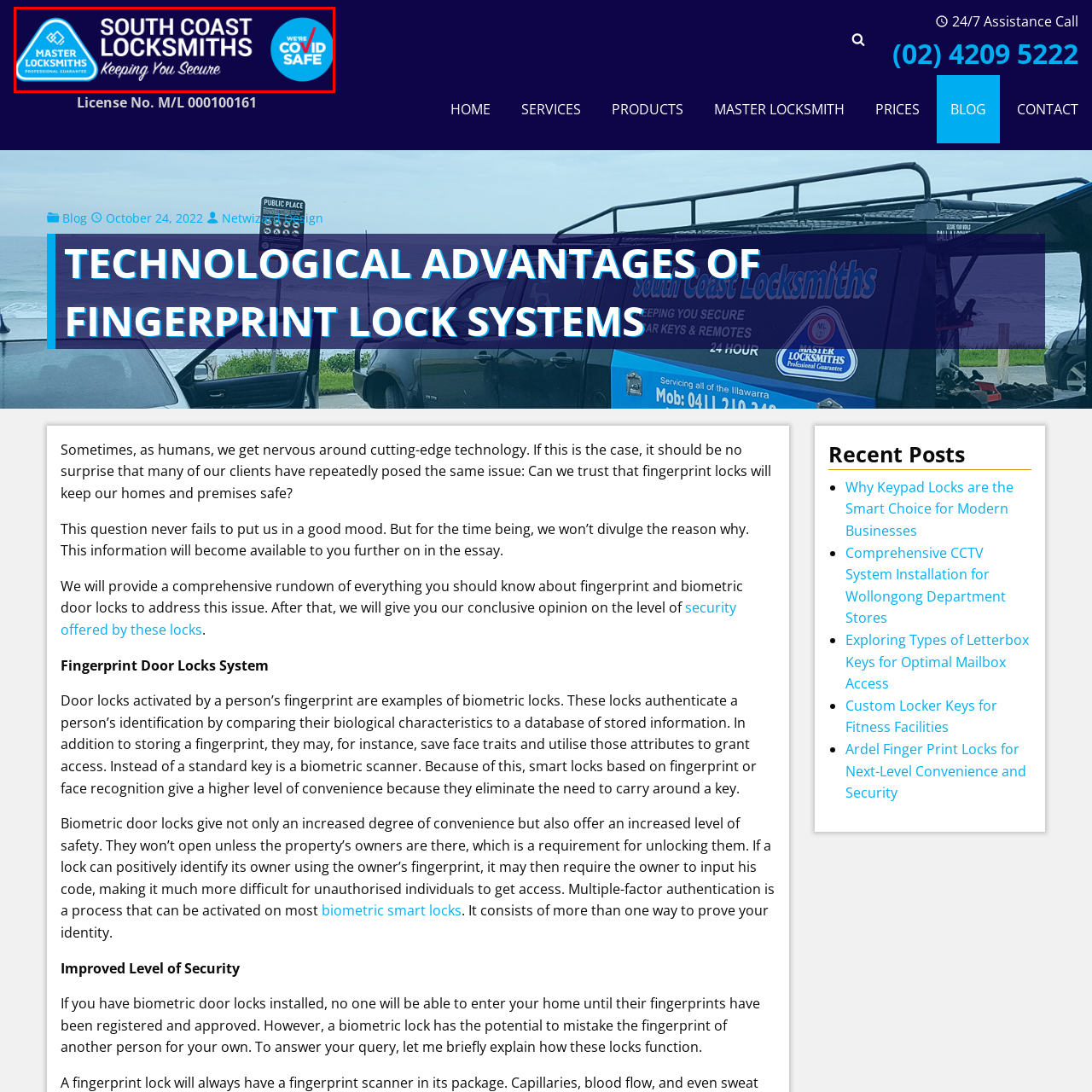Analyze the image highlighted by the red bounding box and give a one-word or phrase answer to the query: What does the circular badge in the upper right corner indicate?

Compliance with health protocols